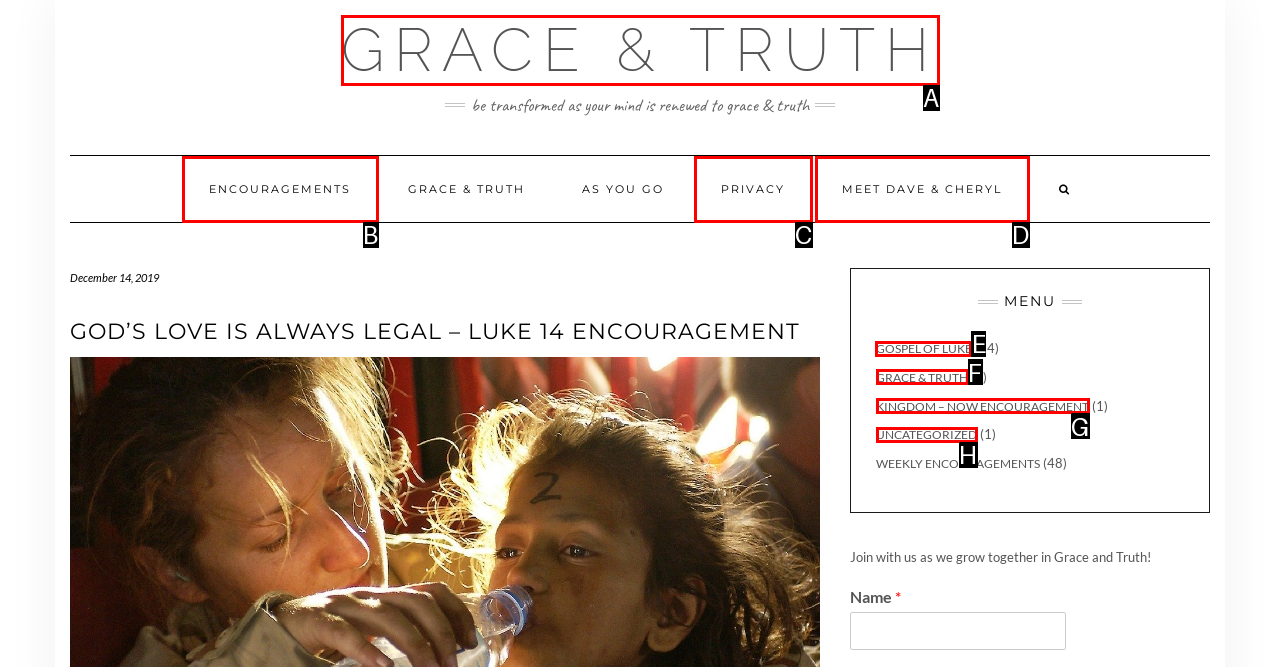Tell me which letter corresponds to the UI element that should be clicked to fulfill this instruction: Click on the link to view the rumble between DragonLance and Lodoss Wars
Answer using the letter of the chosen option directly.

None